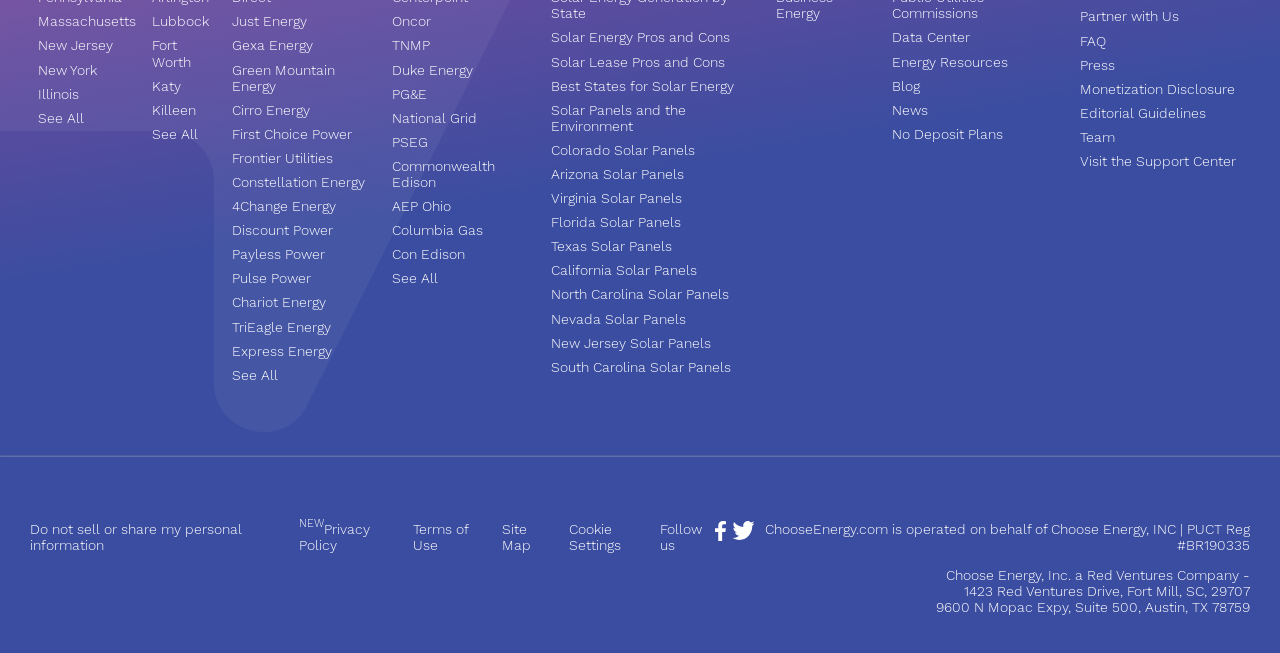Please specify the bounding box coordinates of the area that should be clicked to accomplish the following instruction: "Partner with Us". The coordinates should consist of four float numbers between 0 and 1, i.e., [left, top, right, bottom].

[0.844, 0.013, 0.921, 0.037]